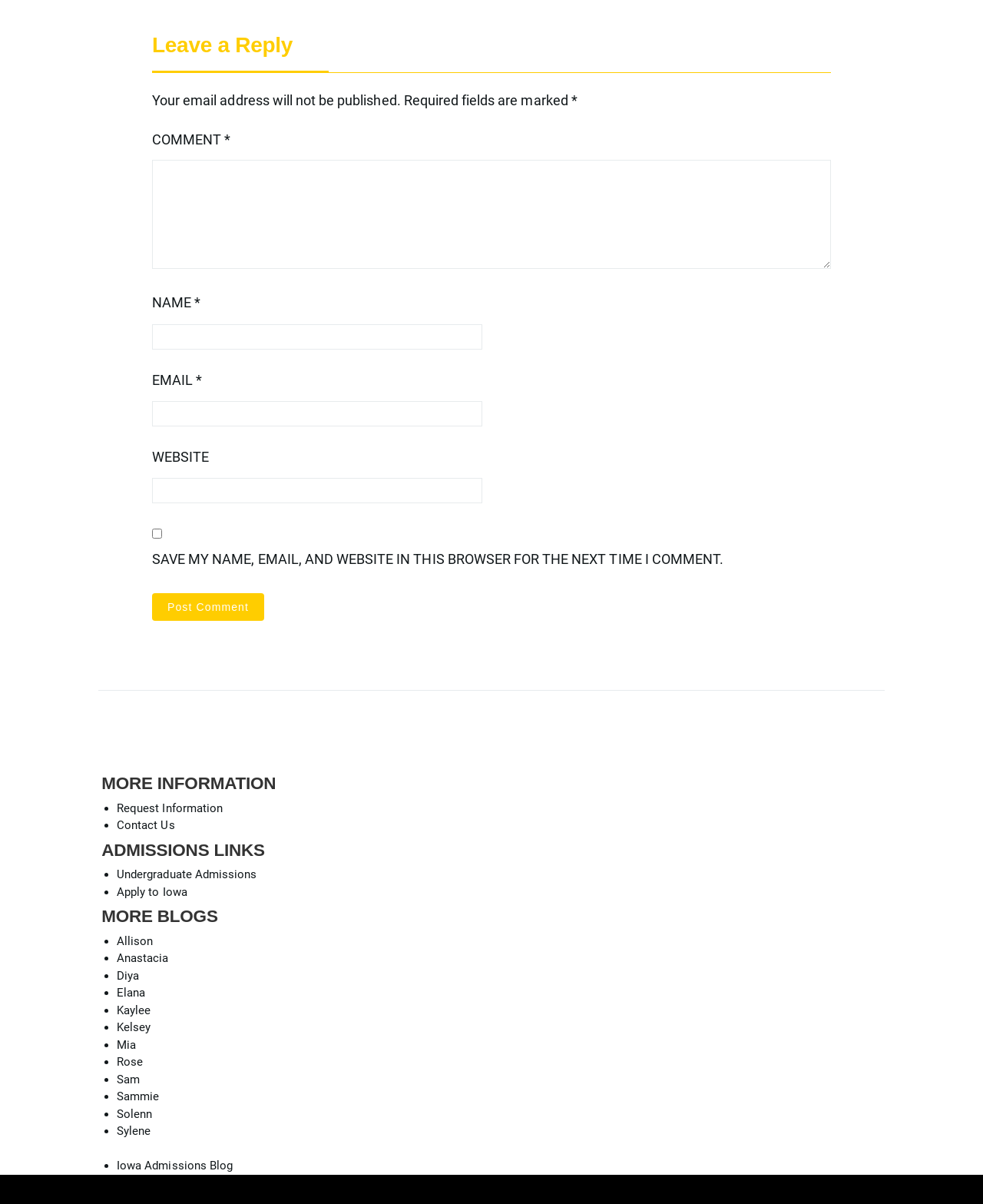What is the purpose of the text box labeled 'COMMENT'?
Look at the image and provide a short answer using one word or a phrase.

Leave a comment